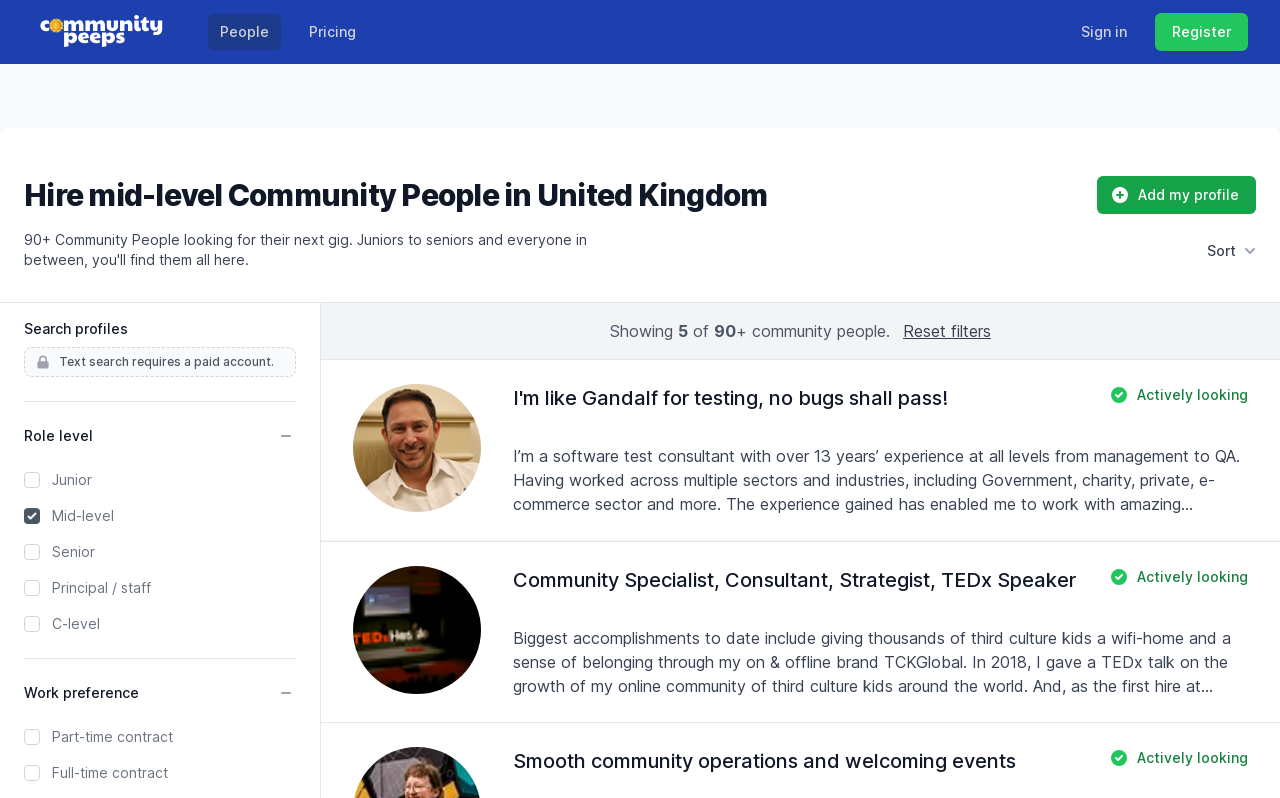Please determine the bounding box coordinates of the element's region to click for the following instruction: "Click on the 'Register' link".

[0.902, 0.016, 0.975, 0.064]